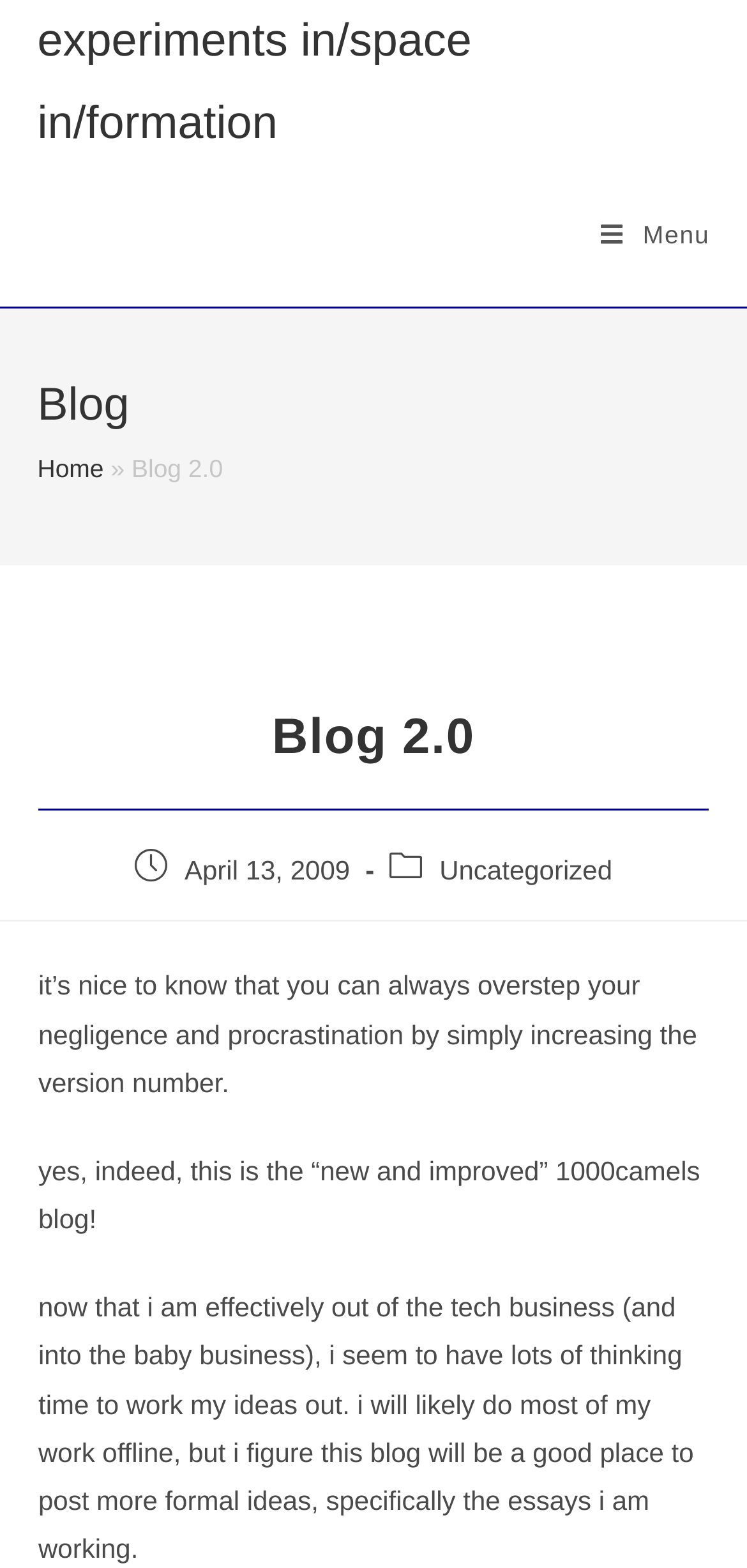Please provide a comprehensive response to the question based on the details in the image: What is the name of the blog?

I found the name of the blog by looking at the text content of the webpage, specifically the sentence 'yes, indeed, this is the “new and improved” 1000camels blog!' which indicates that the blog is called 1000camels blog.